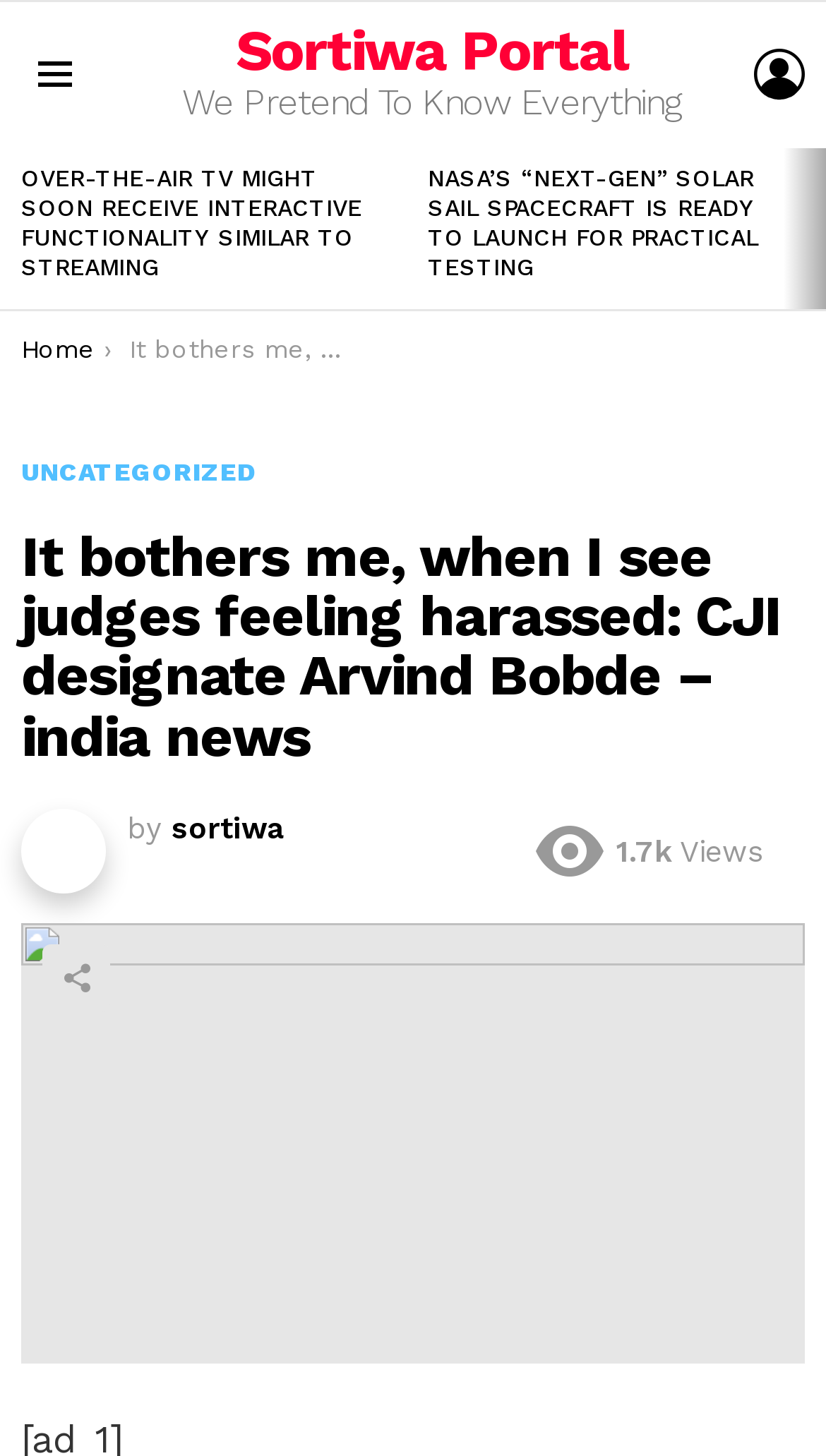How many views does the article 'It bothers me, when I see judges feeling harassed: CJI designate Arvind Bobde – india news' have? Examine the screenshot and reply using just one word or a brief phrase.

1.7k